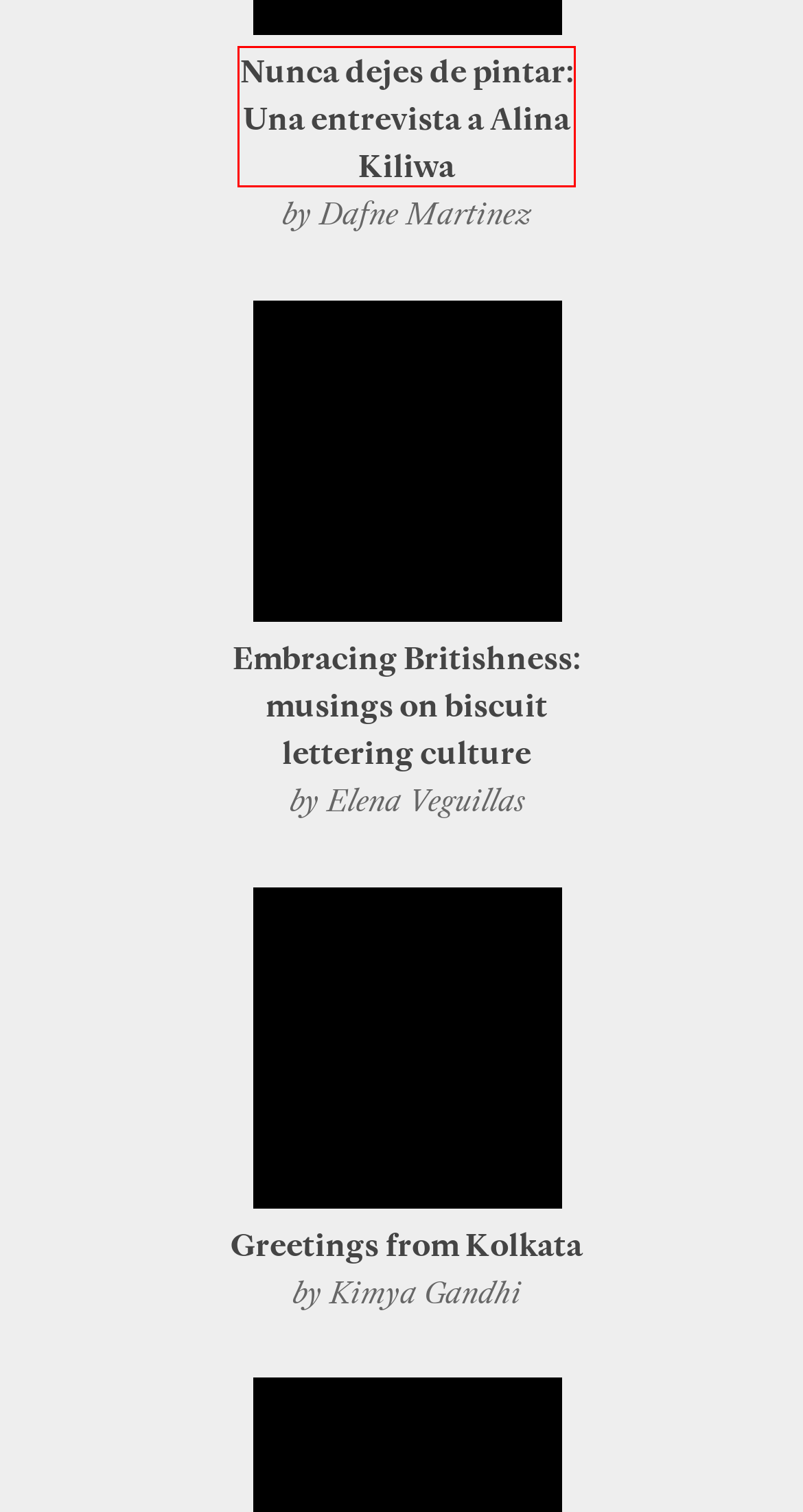Look at the screenshot of a webpage, where a red bounding box highlights an element. Select the best description that matches the new webpage after clicking the highlighted element. Here are the candidates:
A. About | Alphabettes
B. Nunca dejes de pintar: Una entrevista a Alina Kiliwa | Alphabettes
C. Alphabettes | Alphabettes
D. Embracing Britishness: musings on biscuit lettering culture | Alphabettes
E. Alphabettes
F. Type and Gender Stereotypes | Alphabettes
G. Happy 1st Birthday, Alphabettes | Alphabettes
H. Alphabettes News – August 2016 | Alphabettes

B